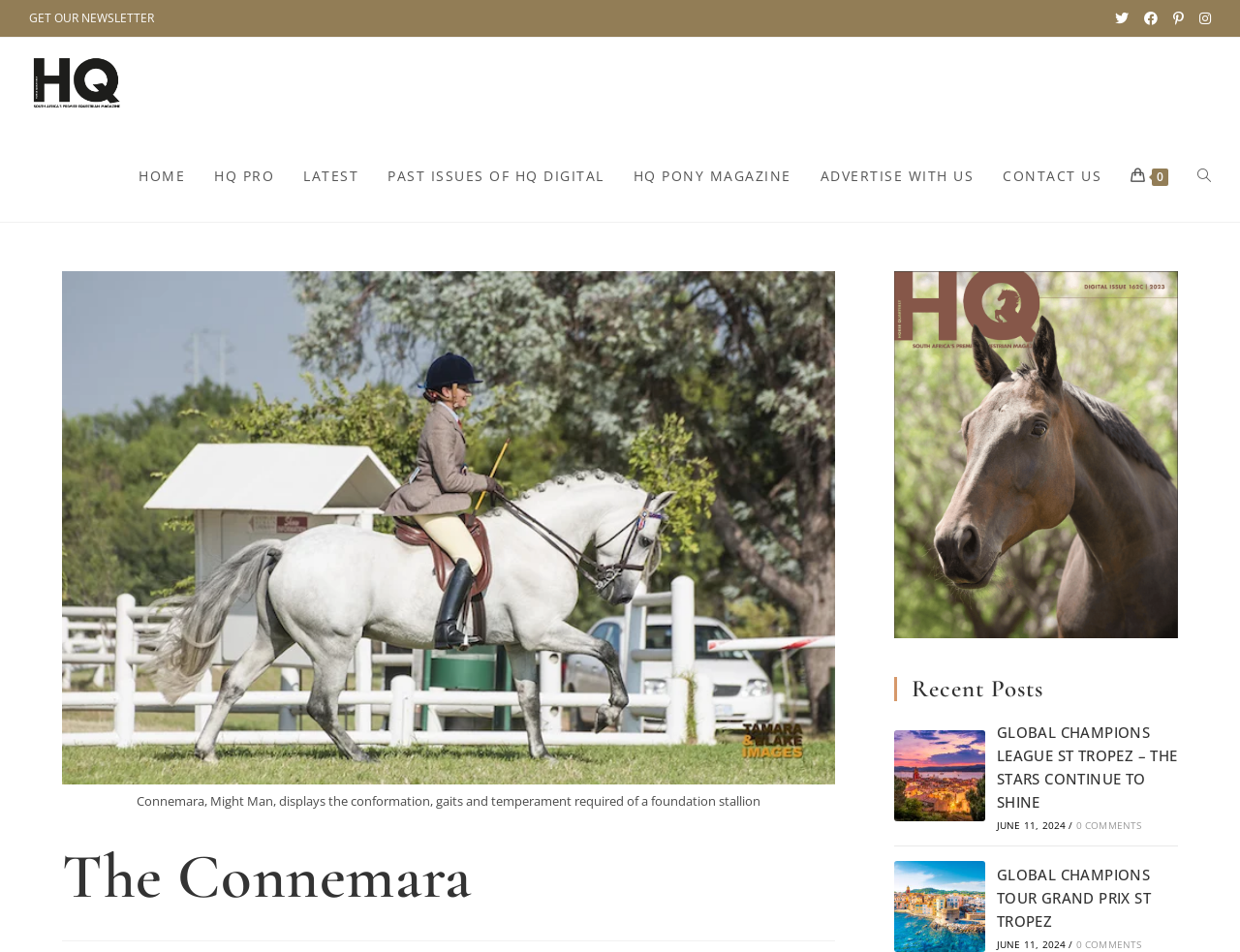Locate the bounding box of the UI element based on this description: "0 Comments". Provide four float numbers between 0 and 1 as [left, top, right, bottom].

[0.868, 0.894, 0.921, 0.908]